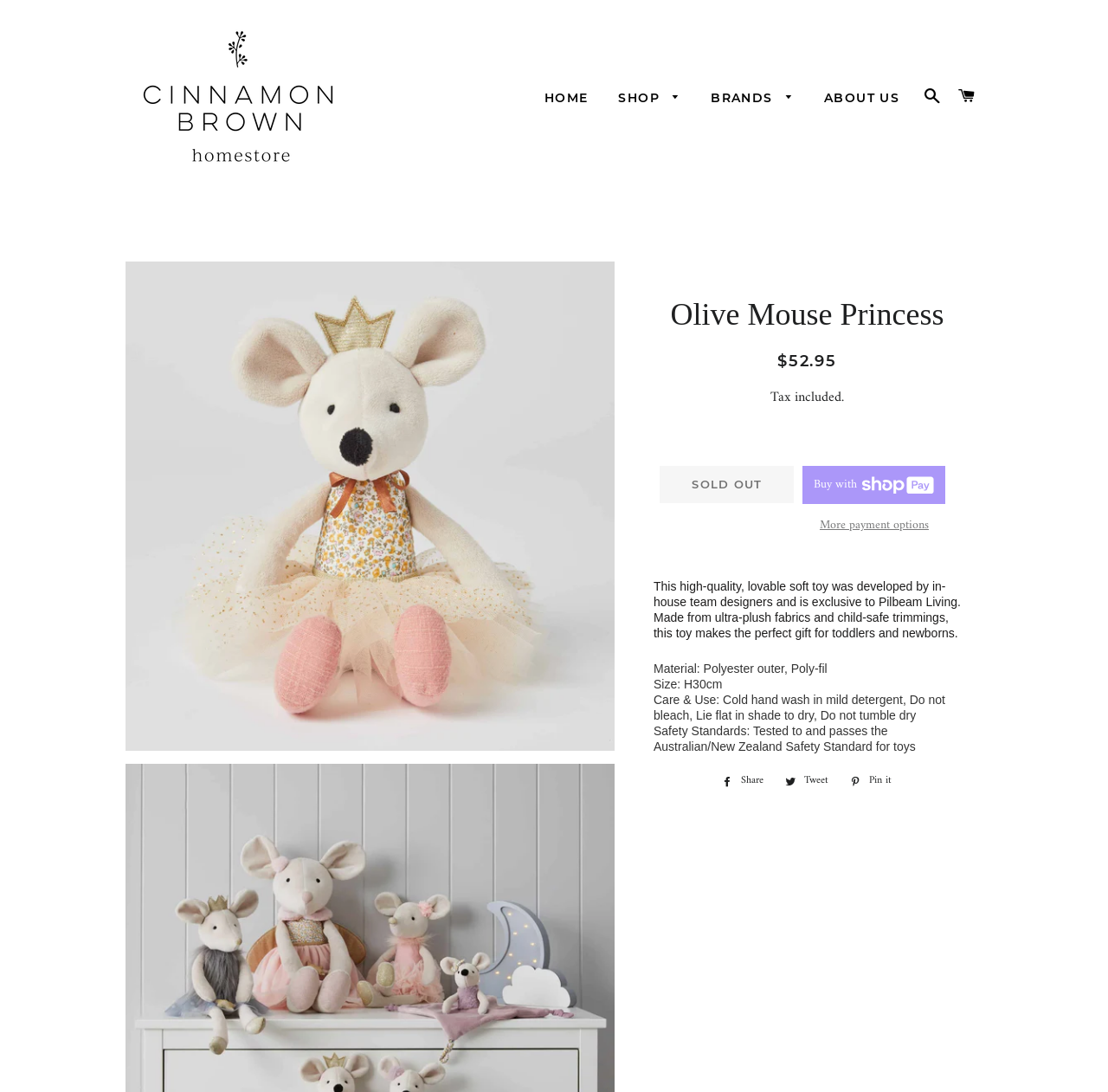Give a one-word or phrase response to the following question: What is the first item in the Bed Linen category?

Bedcovers